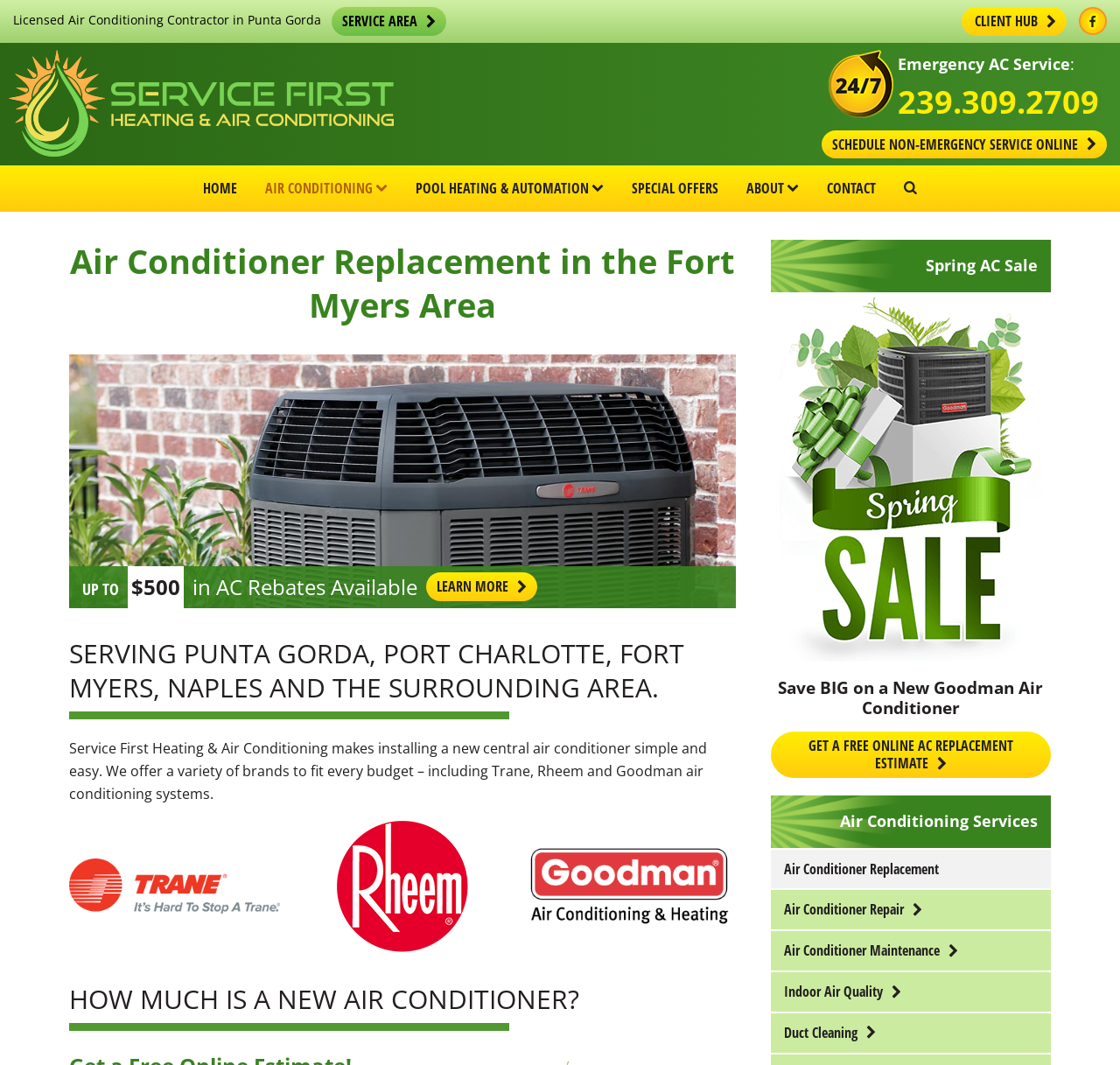Find and indicate the bounding box coordinates of the region you should select to follow the given instruction: "Schedule non-emergency service online".

[0.734, 0.122, 0.988, 0.149]